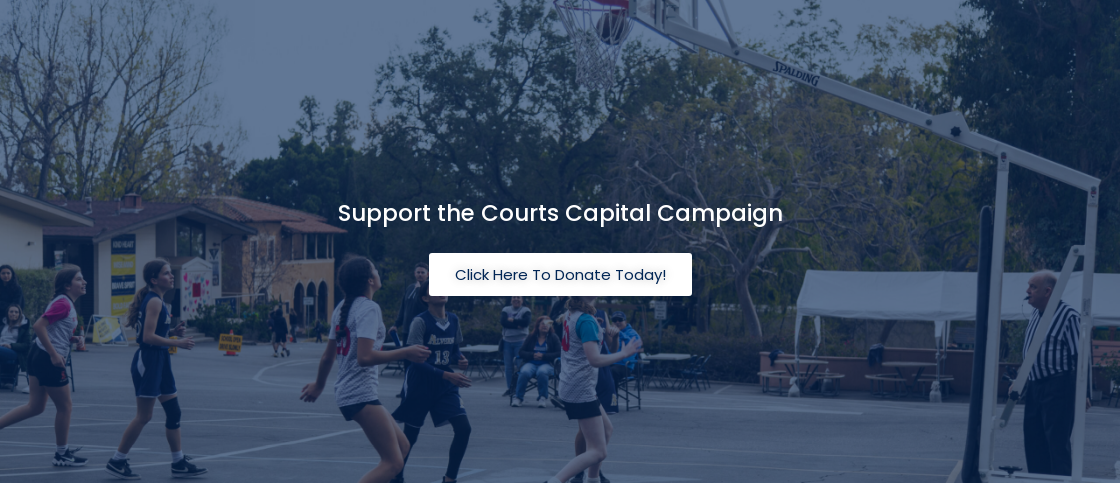Provide a brief response to the question below using one word or phrase:
What is the setting of the image?

A basketball game